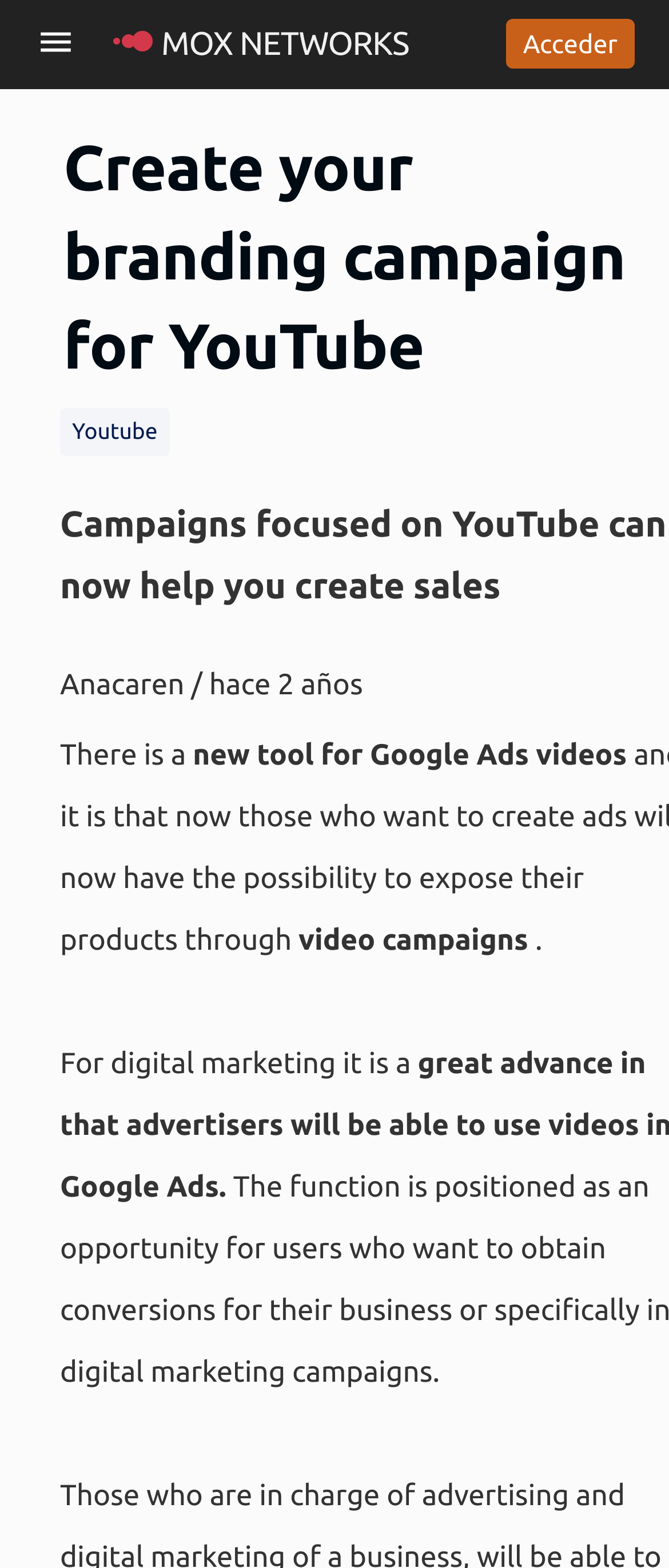How many links are there in the top navigation bar?
Based on the image, provide your answer in one word or phrase.

3